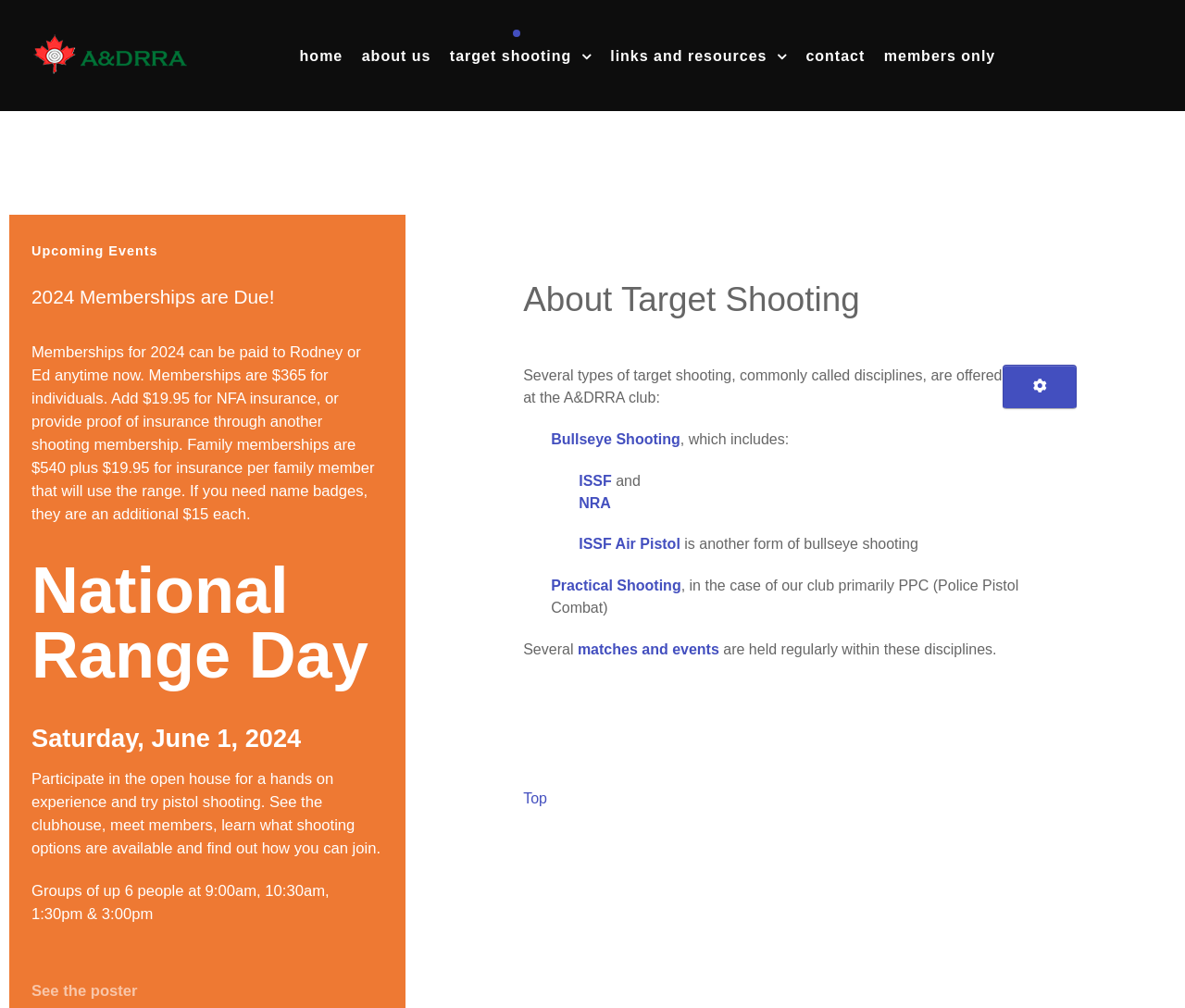Identify the bounding box coordinates for the element you need to click to achieve the following task: "Click the 'See the poster' link". The coordinates must be four float values ranging from 0 to 1, formatted as [left, top, right, bottom].

[0.027, 0.974, 0.116, 0.992]